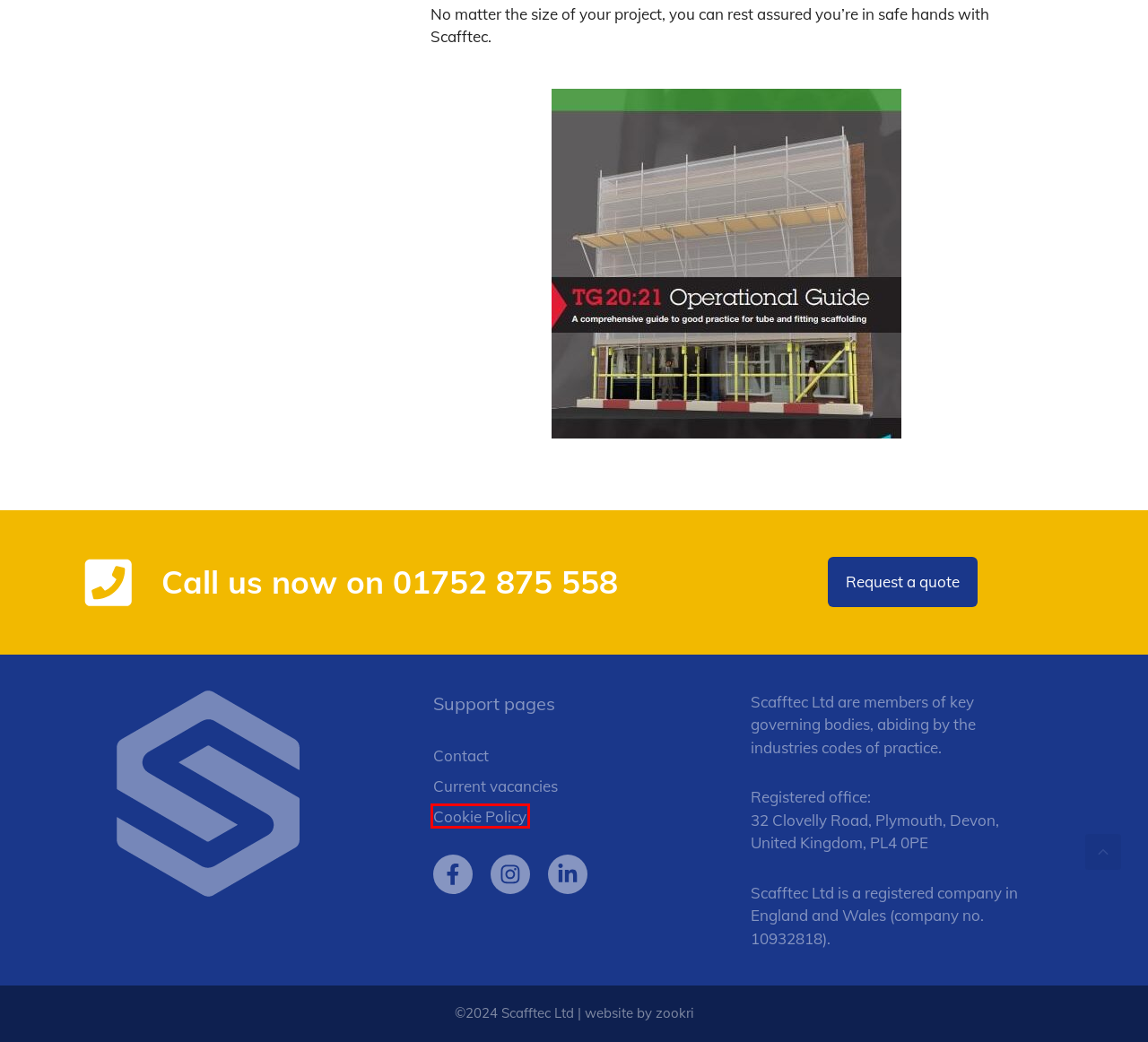You have a screenshot of a webpage with a red bounding box highlighting a UI element. Your task is to select the best webpage description that corresponds to the new webpage after clicking the element. Here are the descriptions:
A. Heritage – Scafftec
B. Commercial – Scafftec
C. Residential – Scafftec
D. Zookri - London agency for small business website design
E. Cookie Policy – Scafftec
F. Events – Scafftec
G. Blog – Scafftec
H. Scafftec – Scaffold access solutions

E